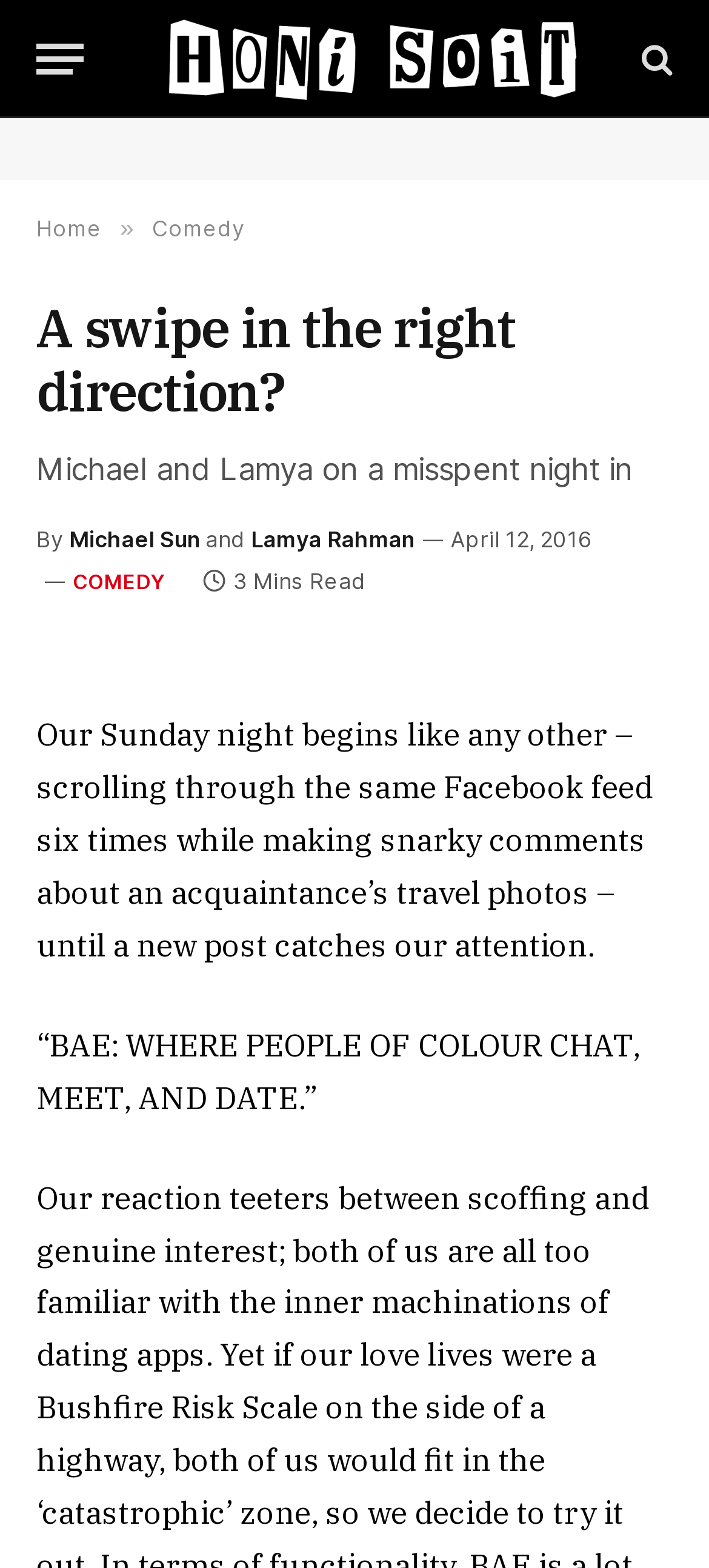Locate the bounding box coordinates of the UI element described by: "aria-label="Menu"". Provide the coordinates as four float numbers between 0 and 1, formatted as [left, top, right, bottom].

[0.051, 0.012, 0.118, 0.064]